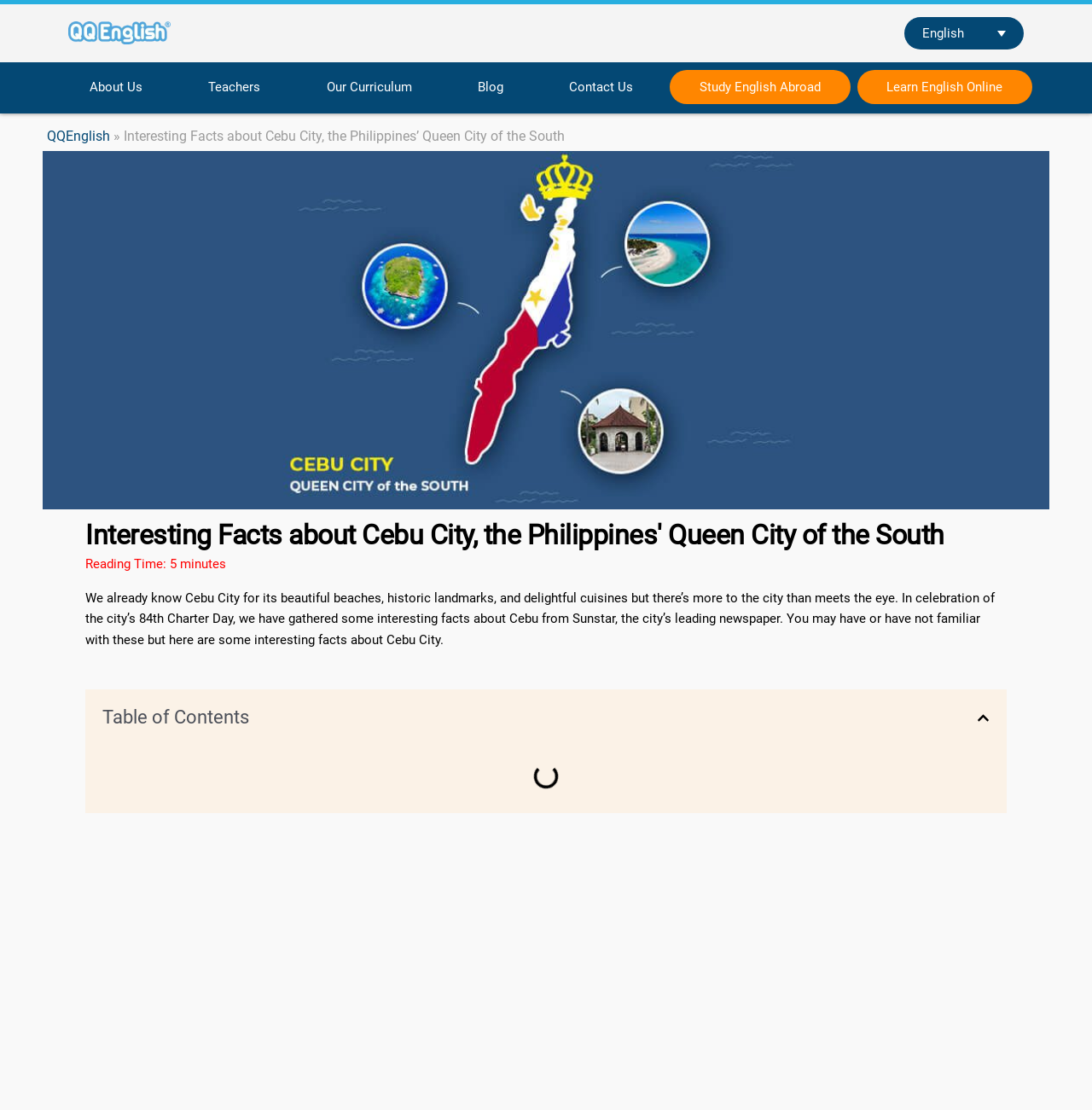What is the name of the newspaper mentioned in the article?
Based on the image, provide a one-word or brief-phrase response.

Sunstar